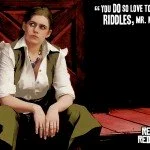Based on the image, give a detailed response to the question: Where was the cosplay presented?

According to the caption, the cosplay was showcased at Old Tucson Studios during Wild Wild West Con, highlighting the talent and creativity involved in bringing video game characters to life.